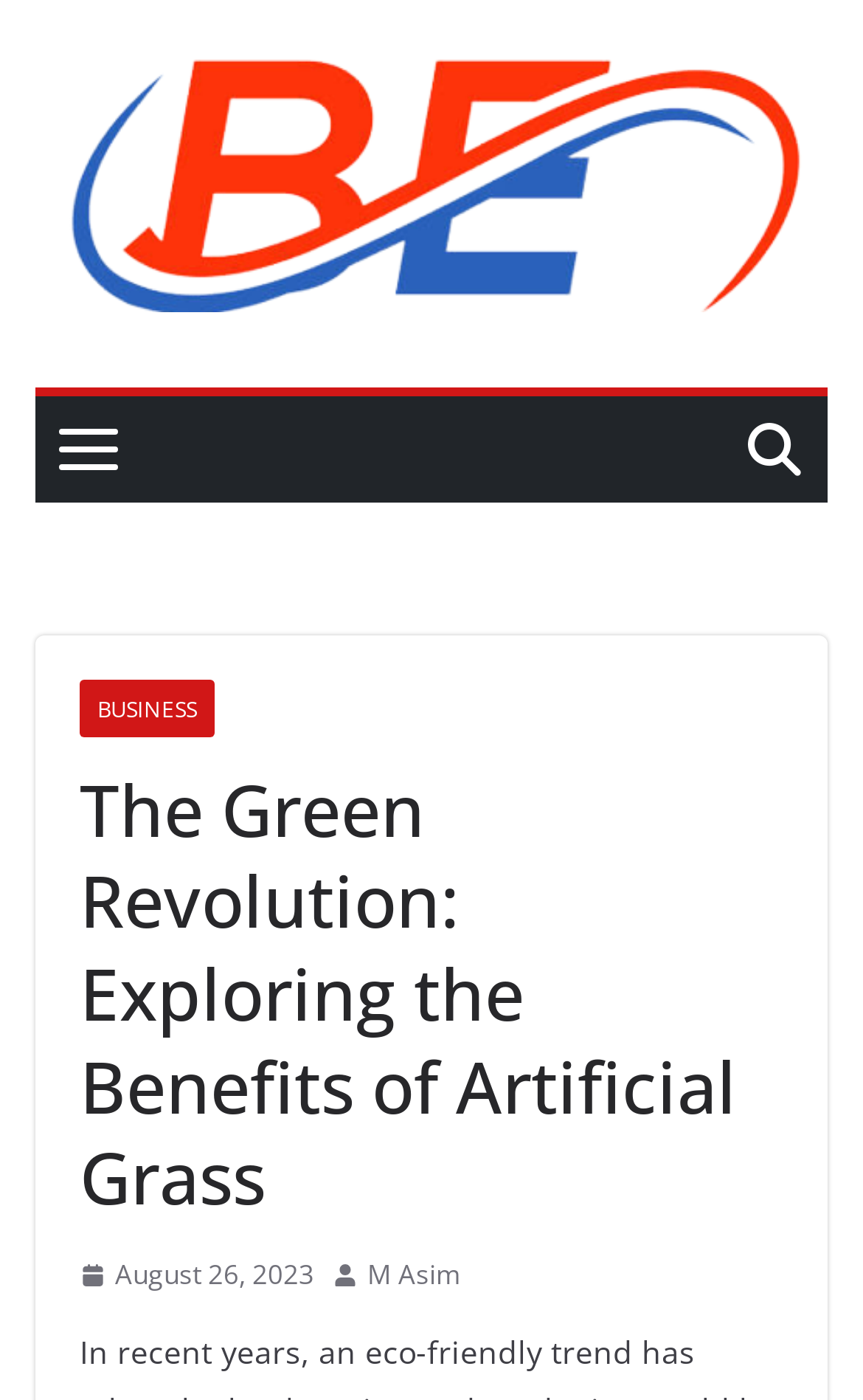When was the article published?
Refer to the image and provide a one-word or short phrase answer.

August 26, 2023